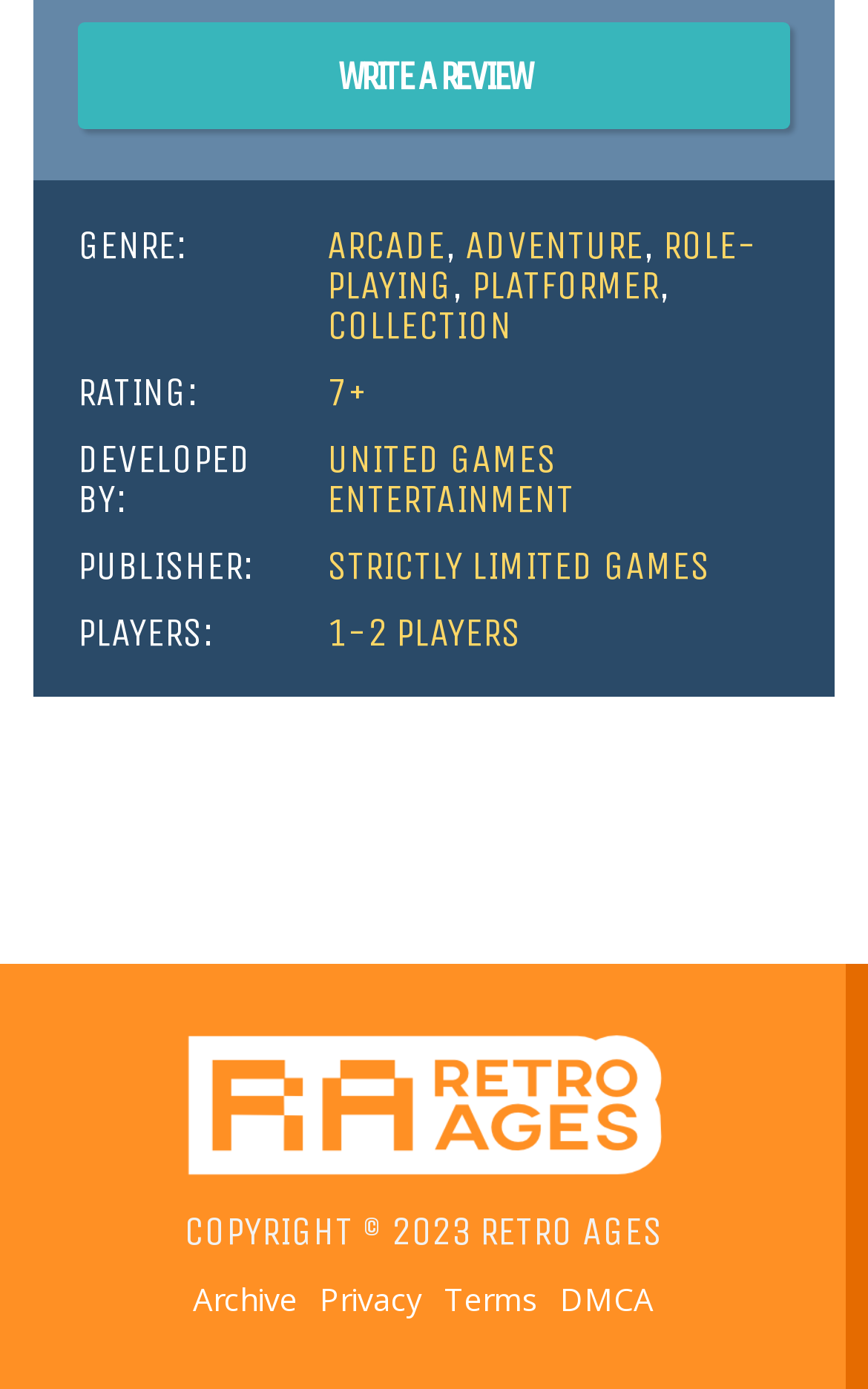Determine the bounding box of the UI component based on this description: "Strictly Limited Games". The bounding box coordinates should be four float values between 0 and 1, i.e., [left, top, right, bottom].

[0.377, 0.39, 0.818, 0.425]